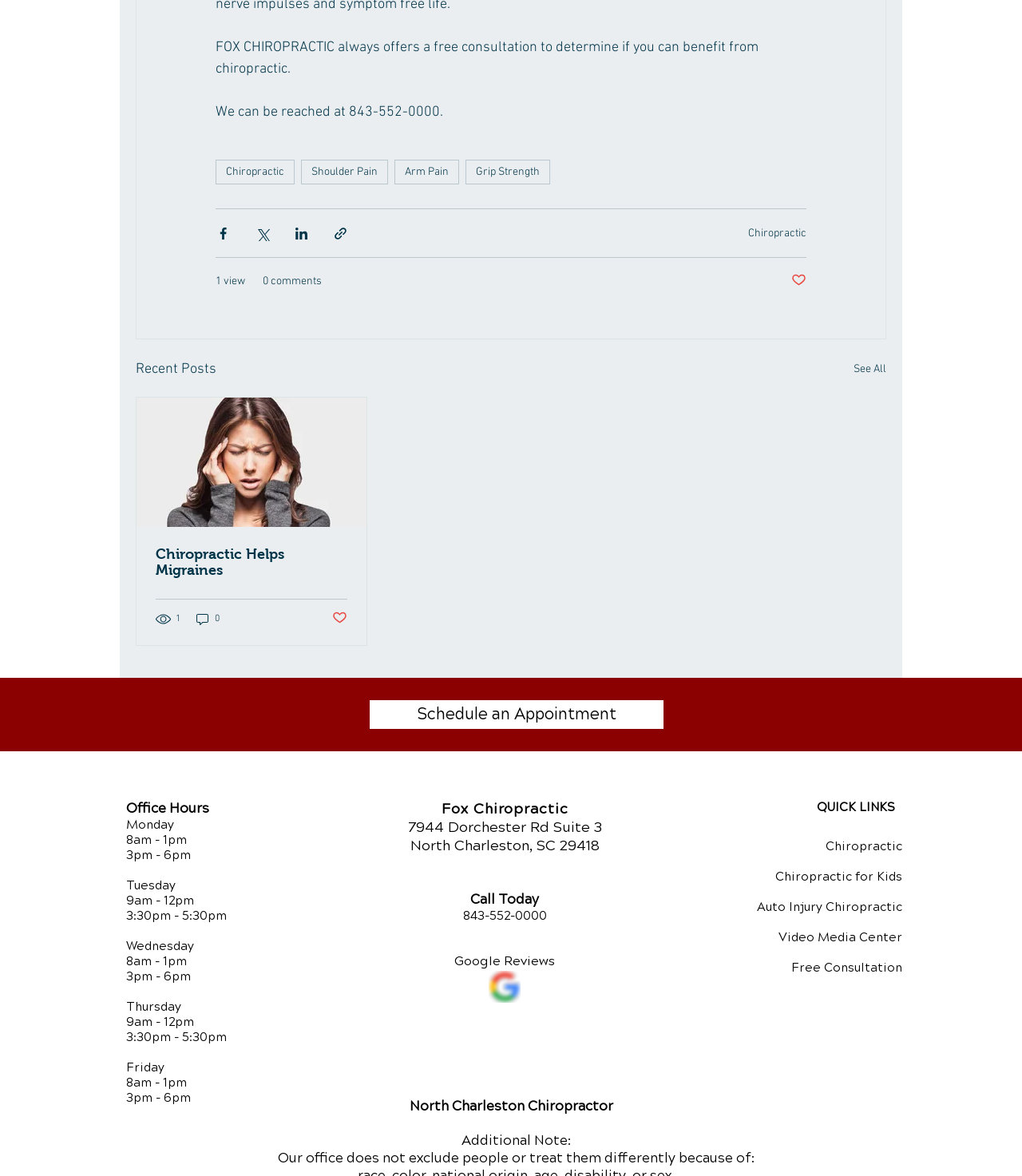Locate the bounding box coordinates of the clickable area needed to fulfill the instruction: "View the 'Recent Posts'".

[0.133, 0.304, 0.212, 0.324]